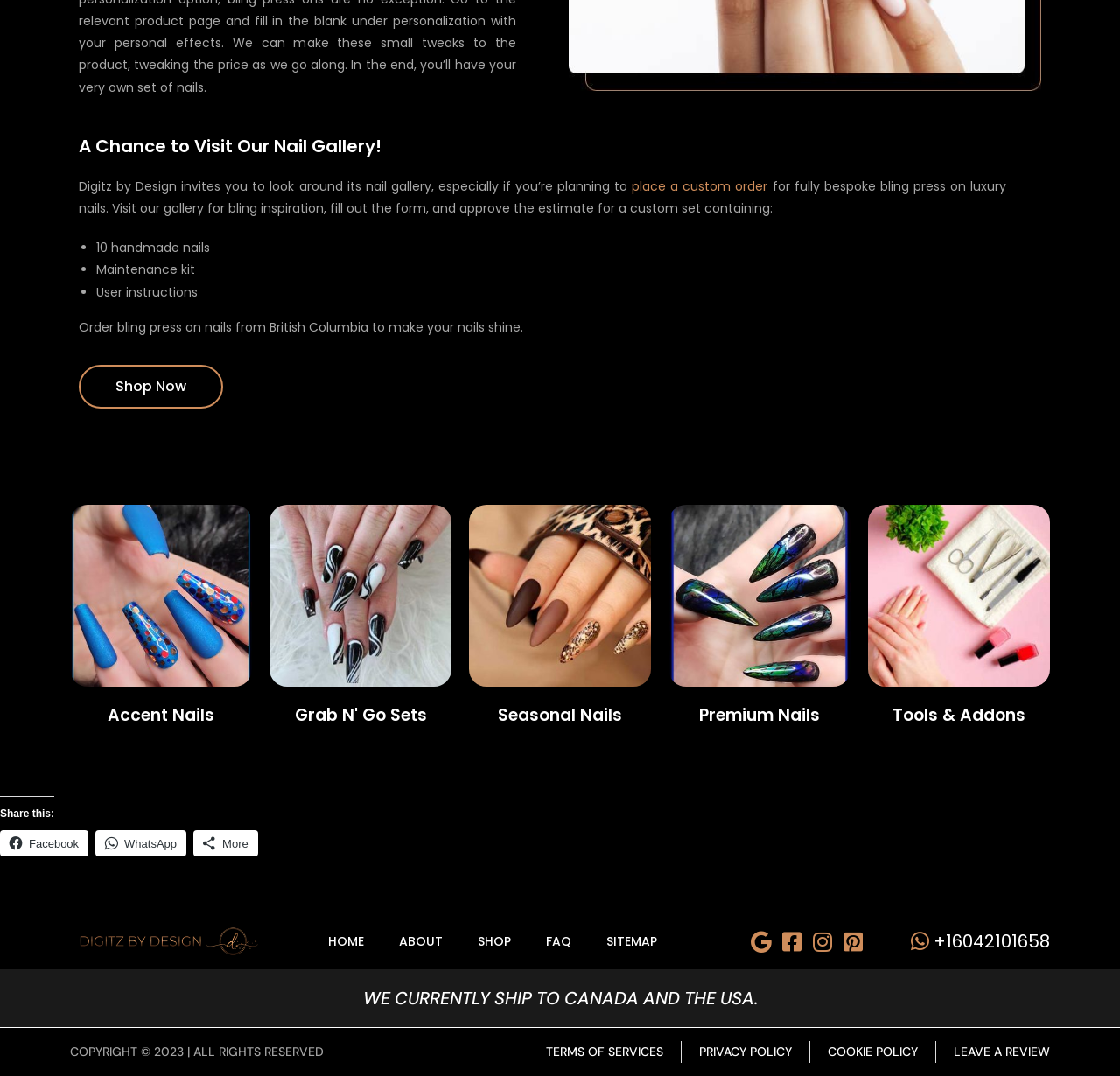Using the description "Grab N' Go Sets (6)", locate and provide the bounding box of the UI element.

[0.241, 0.654, 0.403, 0.675]